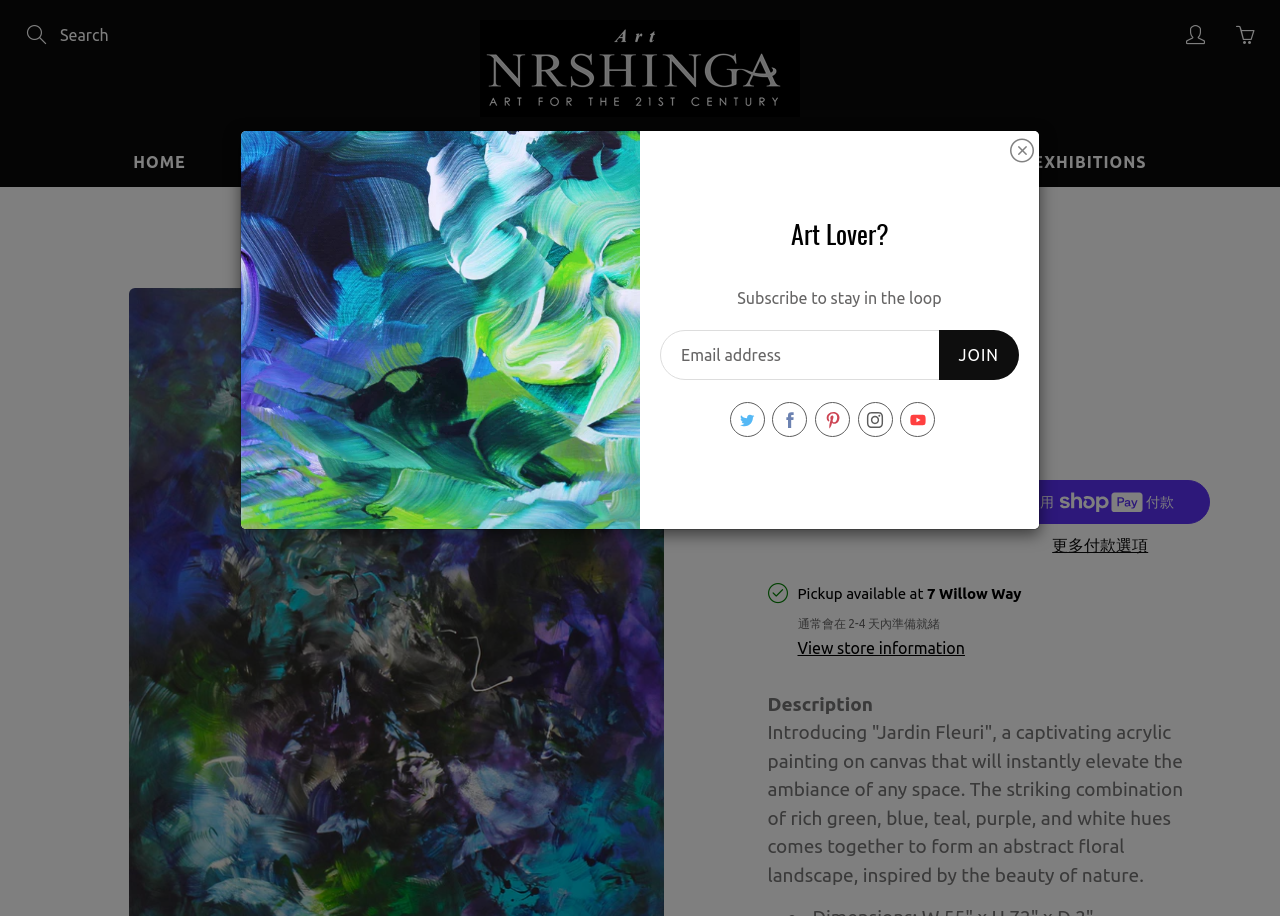Please provide the bounding box coordinates for the element that needs to be clicked to perform the following instruction: "View store information". The coordinates should be given as four float numbers between 0 and 1, i.e., [left, top, right, bottom].

[0.623, 0.695, 0.754, 0.72]